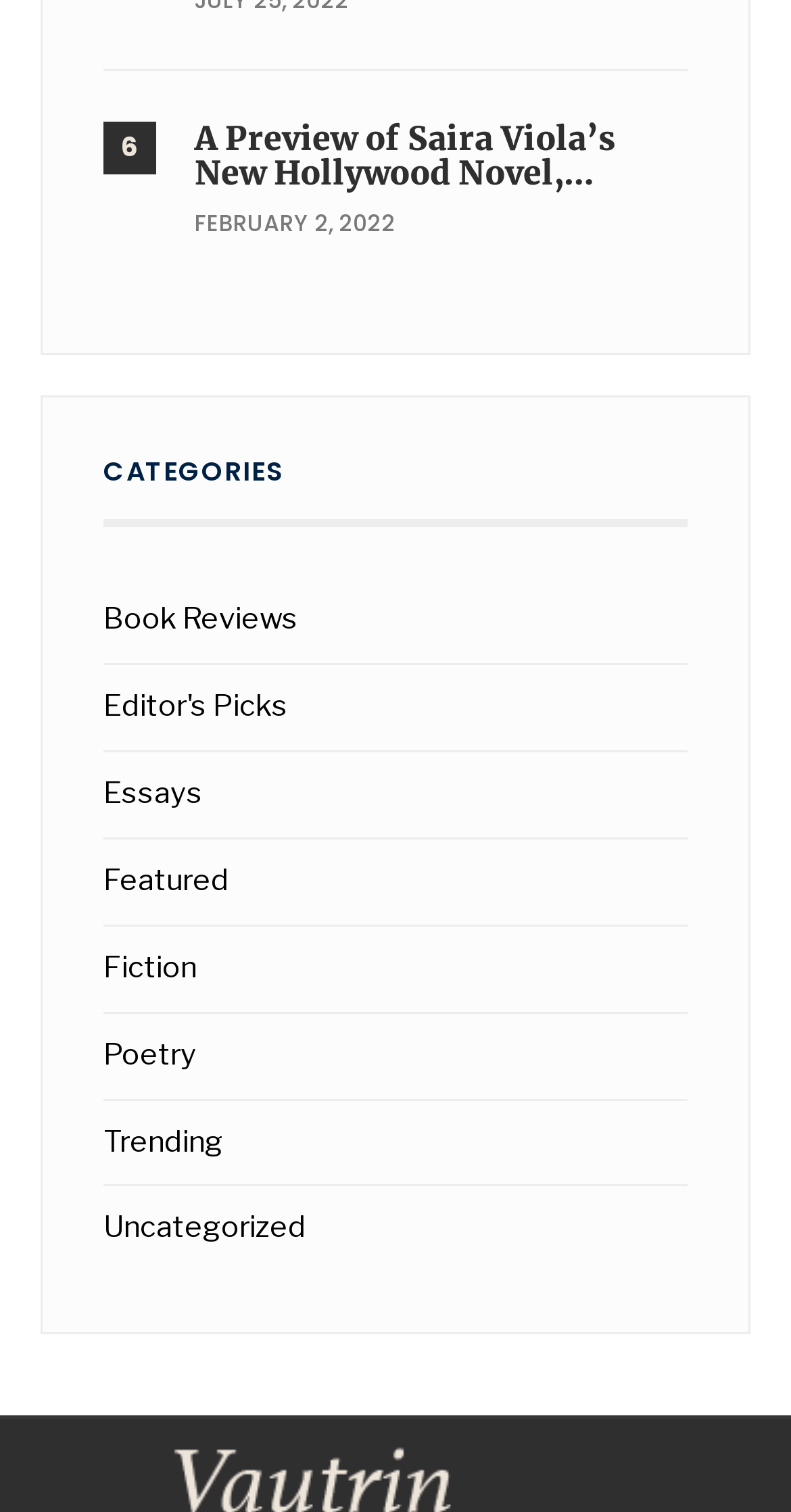Find the bounding box coordinates of the clickable area required to complete the following action: "Read Editor's Picks".

[0.131, 0.455, 0.364, 0.479]